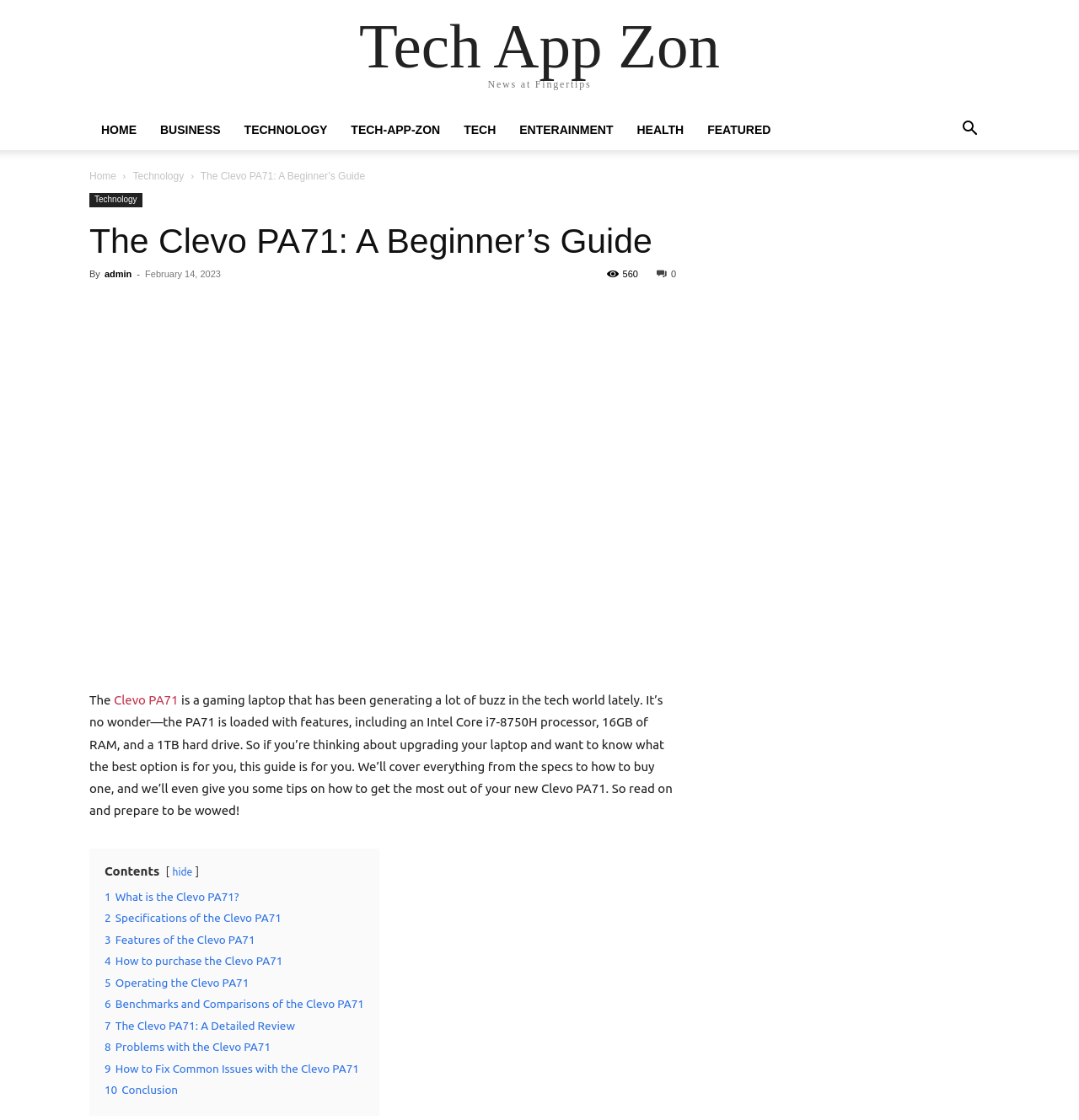Identify the bounding box coordinates necessary to click and complete the given instruction: "Click on the 'HOME' link".

[0.083, 0.098, 0.138, 0.134]